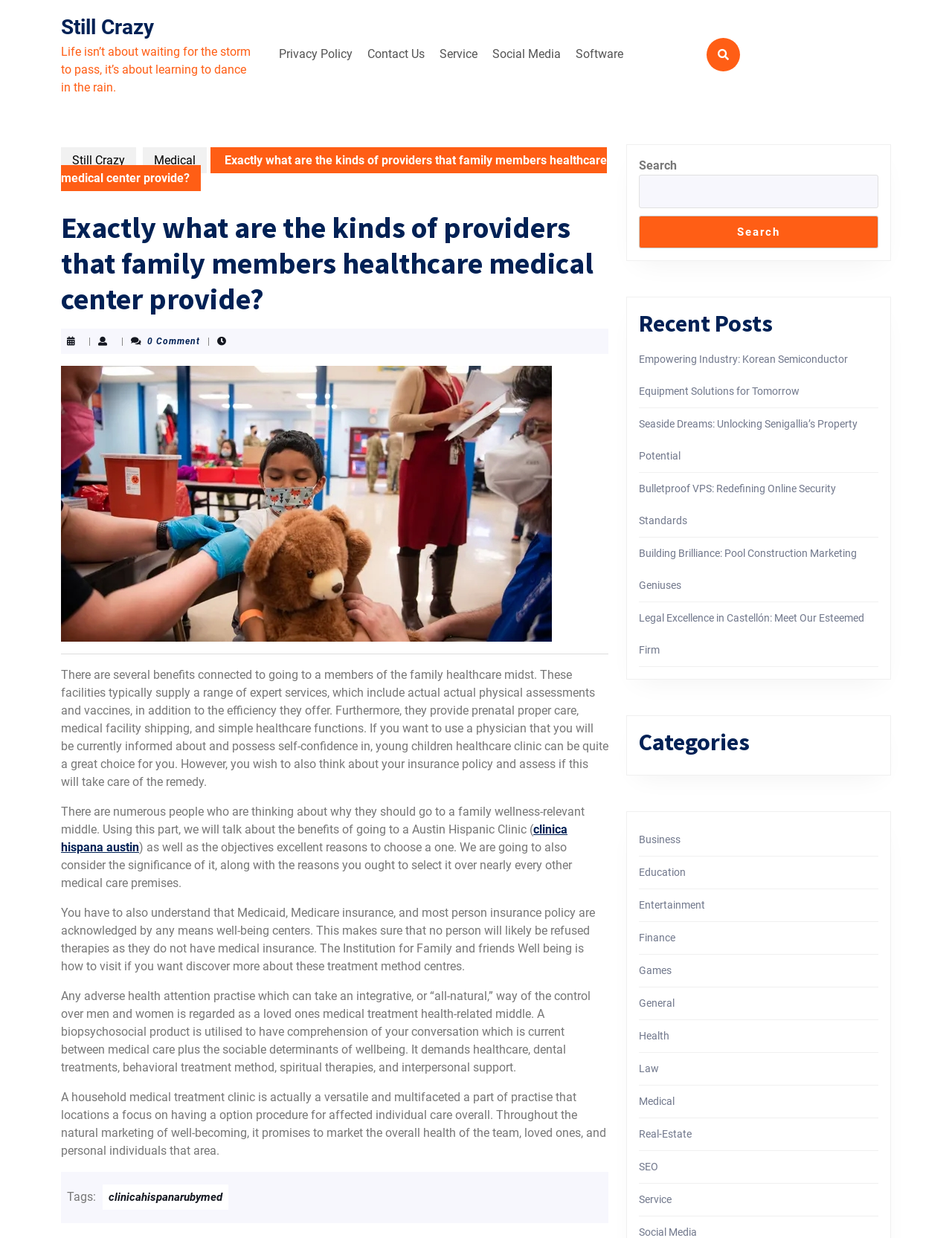Could you provide the bounding box coordinates for the portion of the screen to click to complete this instruction: "Search for something"?

[0.671, 0.141, 0.923, 0.168]